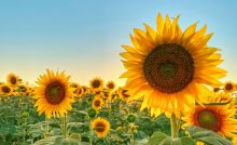What color are the sunflowers' petals?
Answer the question based on the image using a single word or a brief phrase.

Bright yellow